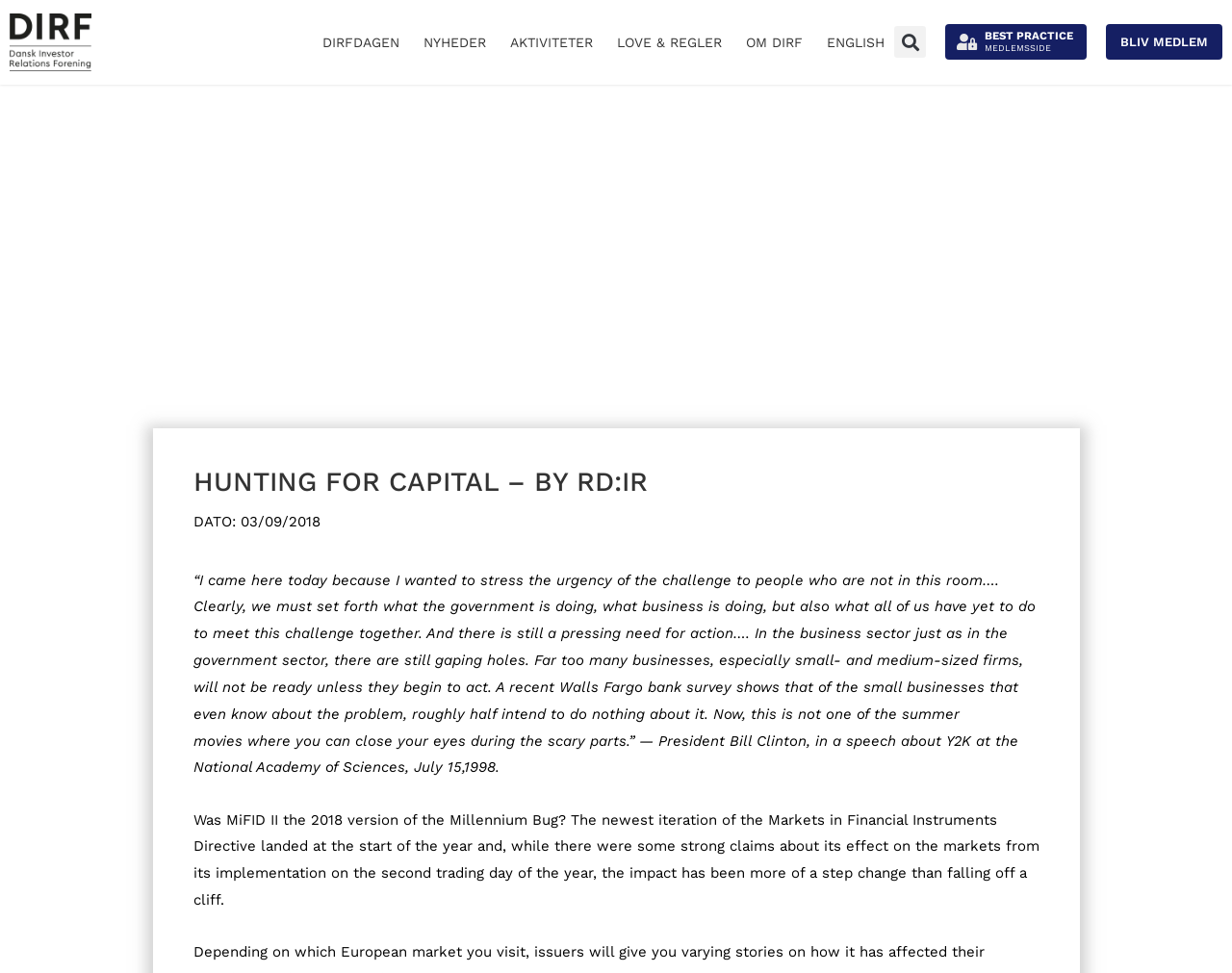Provide a brief response in the form of a single word or phrase:
What is the name of the organization?

DIRF